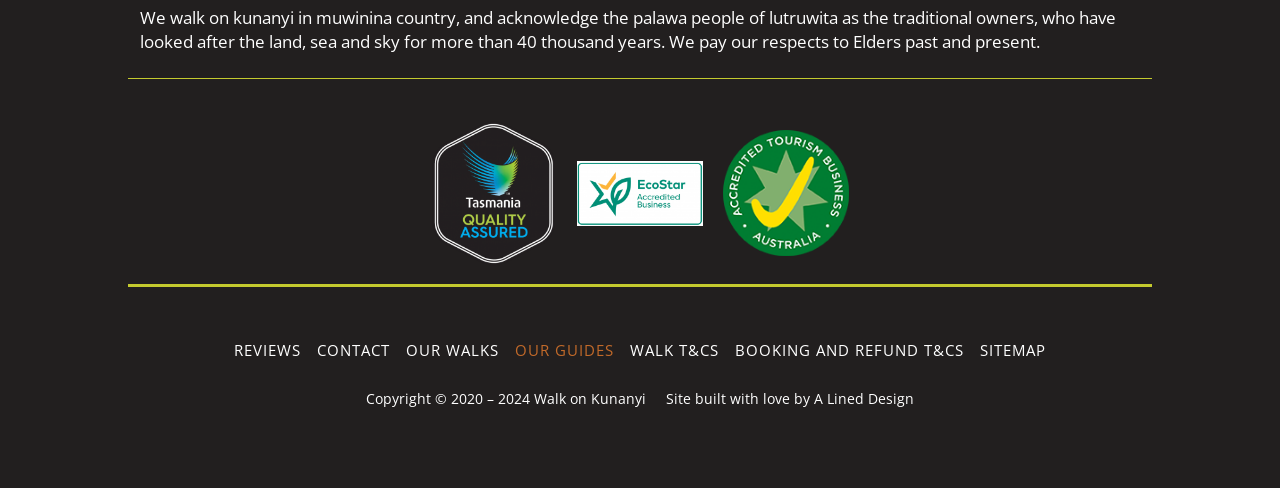Using the information in the image, give a detailed answer to the following question: Who built the website?

The website credits 'A Lined Design' for building the site, as stated in the link 'Site built with love by A Lined Design' at the bottom of the page.